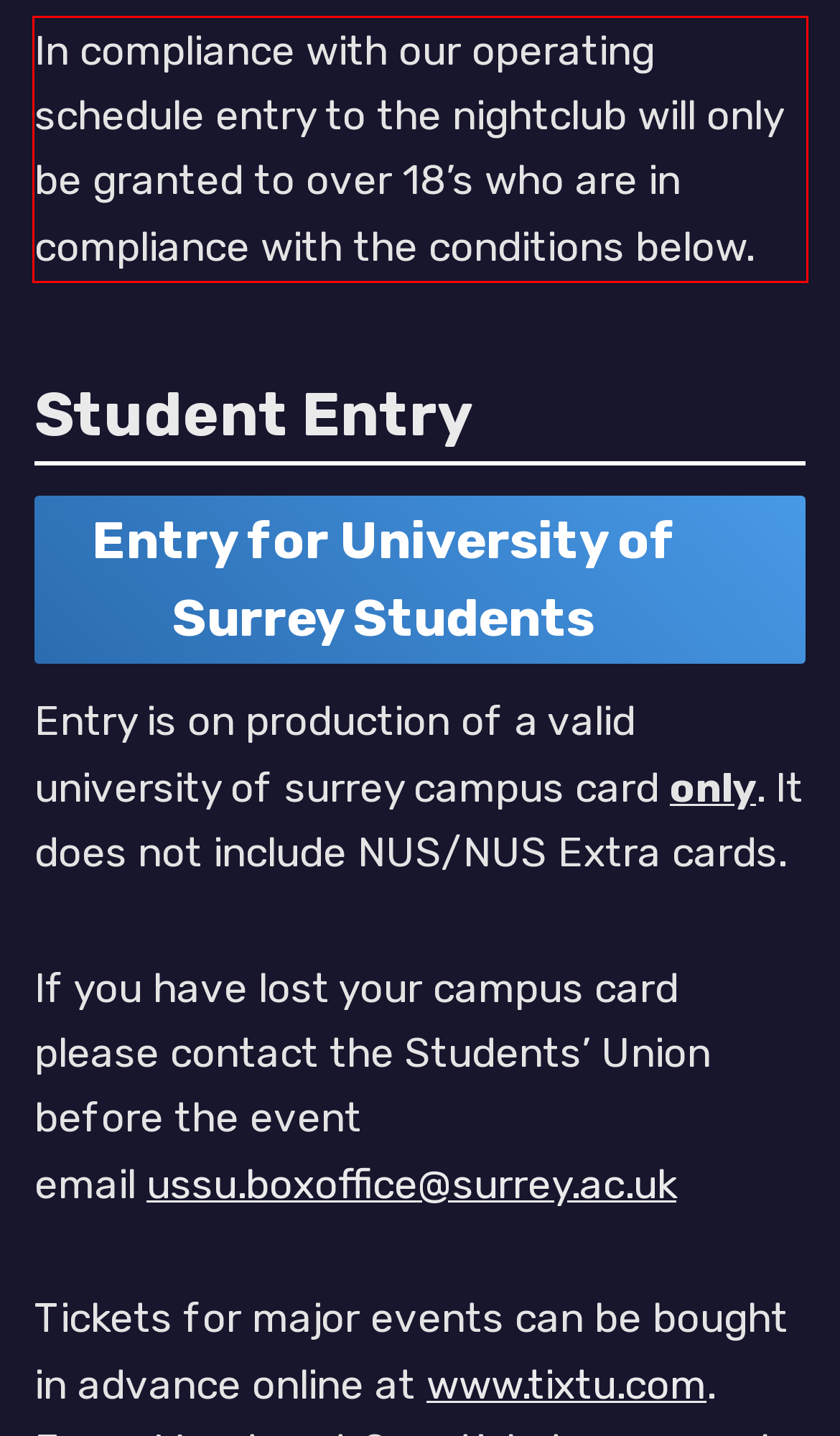Please examine the webpage screenshot containing a red bounding box and use OCR to recognize and output the text inside the red bounding box.

In compliance with our operating schedule entry to the nightclub will only be granted to over 18’s who are in compliance with the conditions below.